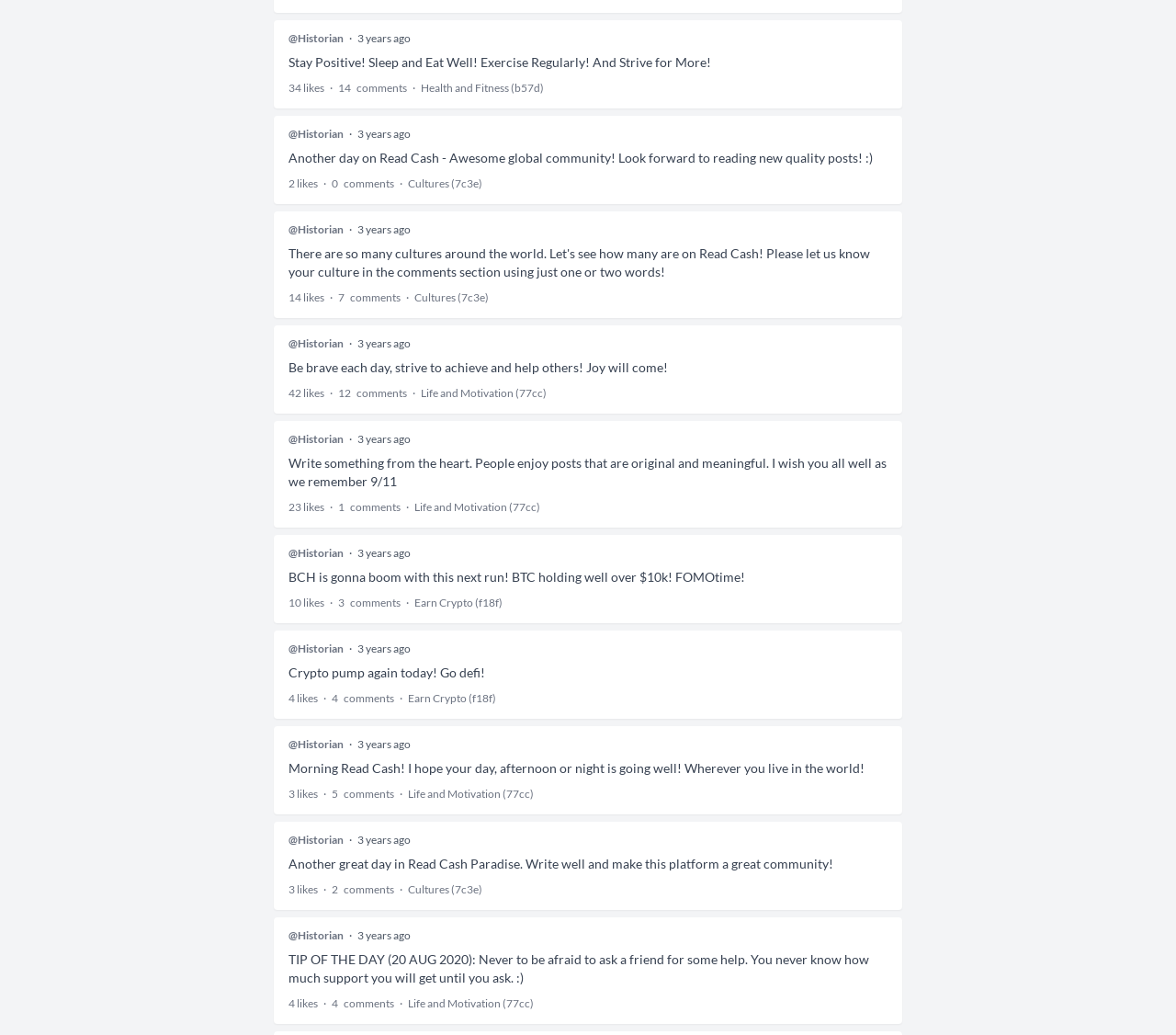Give the bounding box coordinates for this UI element: "Cultures (7c3e)". The coordinates should be four float numbers between 0 and 1, arranged as [left, top, right, bottom].

[0.347, 0.853, 0.41, 0.866]